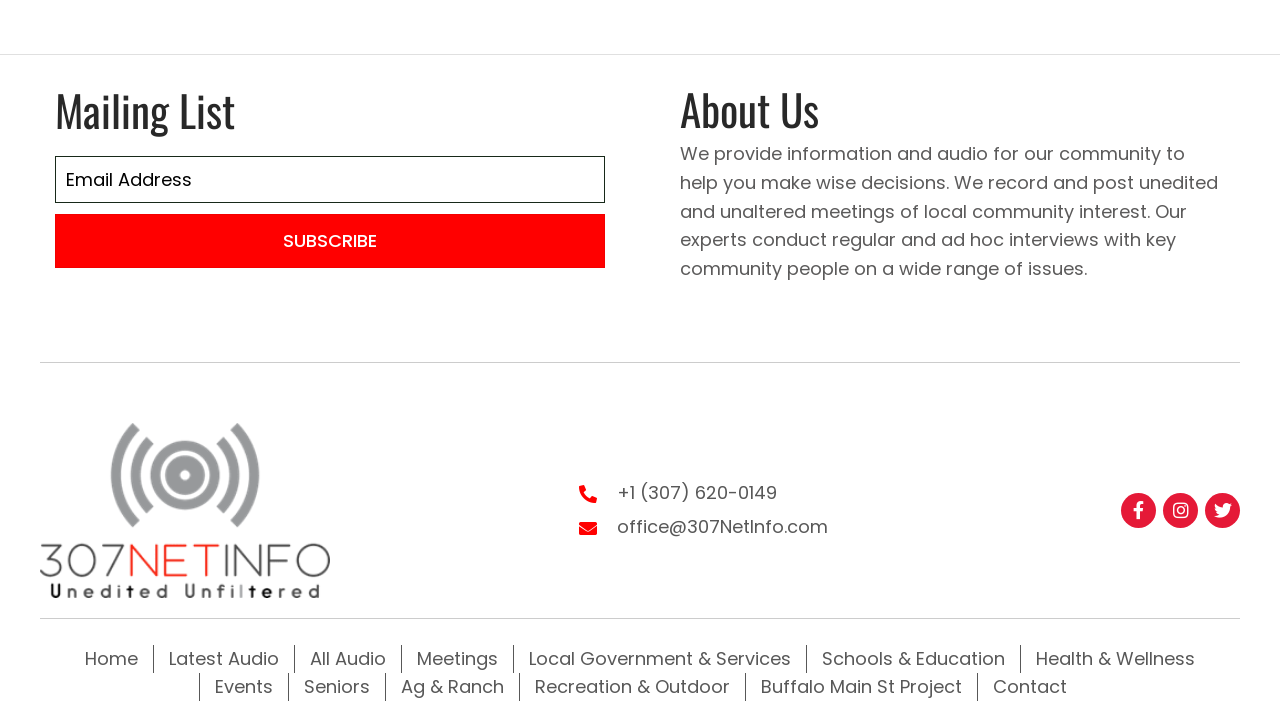From the screenshot, find the bounding box of the UI element matching this description: "alt="unnamed (4)" title="unnamed (4)"". Supply the bounding box coordinates in the form [left, top, right, bottom], each a float between 0 and 1.

[0.031, 0.597, 0.258, 0.843]